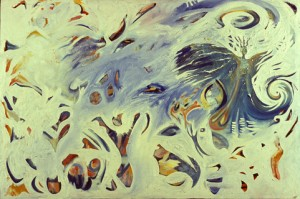Respond concisely with one word or phrase to the following query:
What is the atmosphere of the artwork?

Ethereal